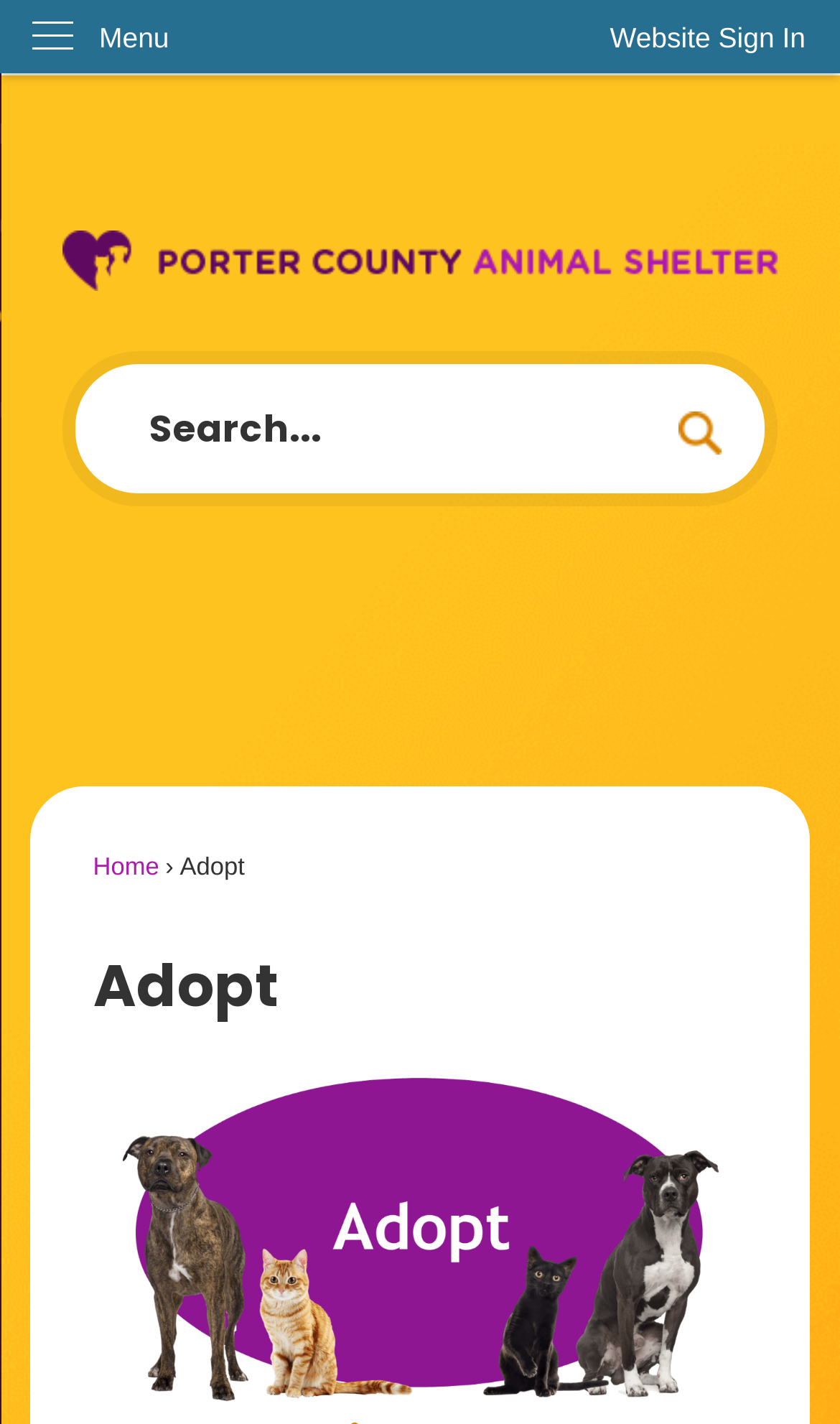Locate the bounding box coordinates of the element to click to perform the following action: 'Click on the adopt link'. The coordinates should be given as four float values between 0 and 1, in the form of [left, top, right, bottom].

[0.214, 0.6, 0.291, 0.618]